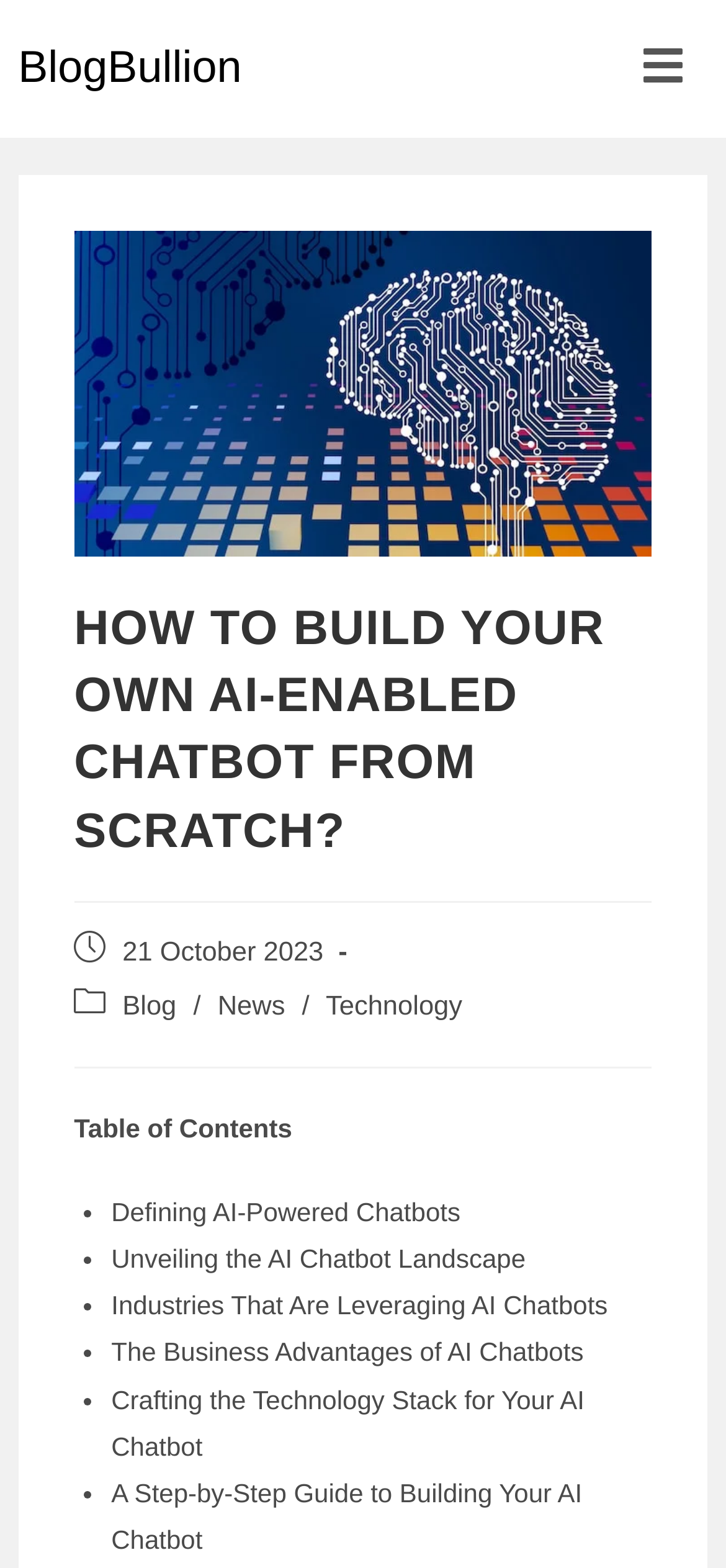How many topics are listed in the table of contents?
Analyze the screenshot and provide a detailed answer to the question.

I counted the number of topics by looking at the bullet points in the table of contents and found 6 topics listed.